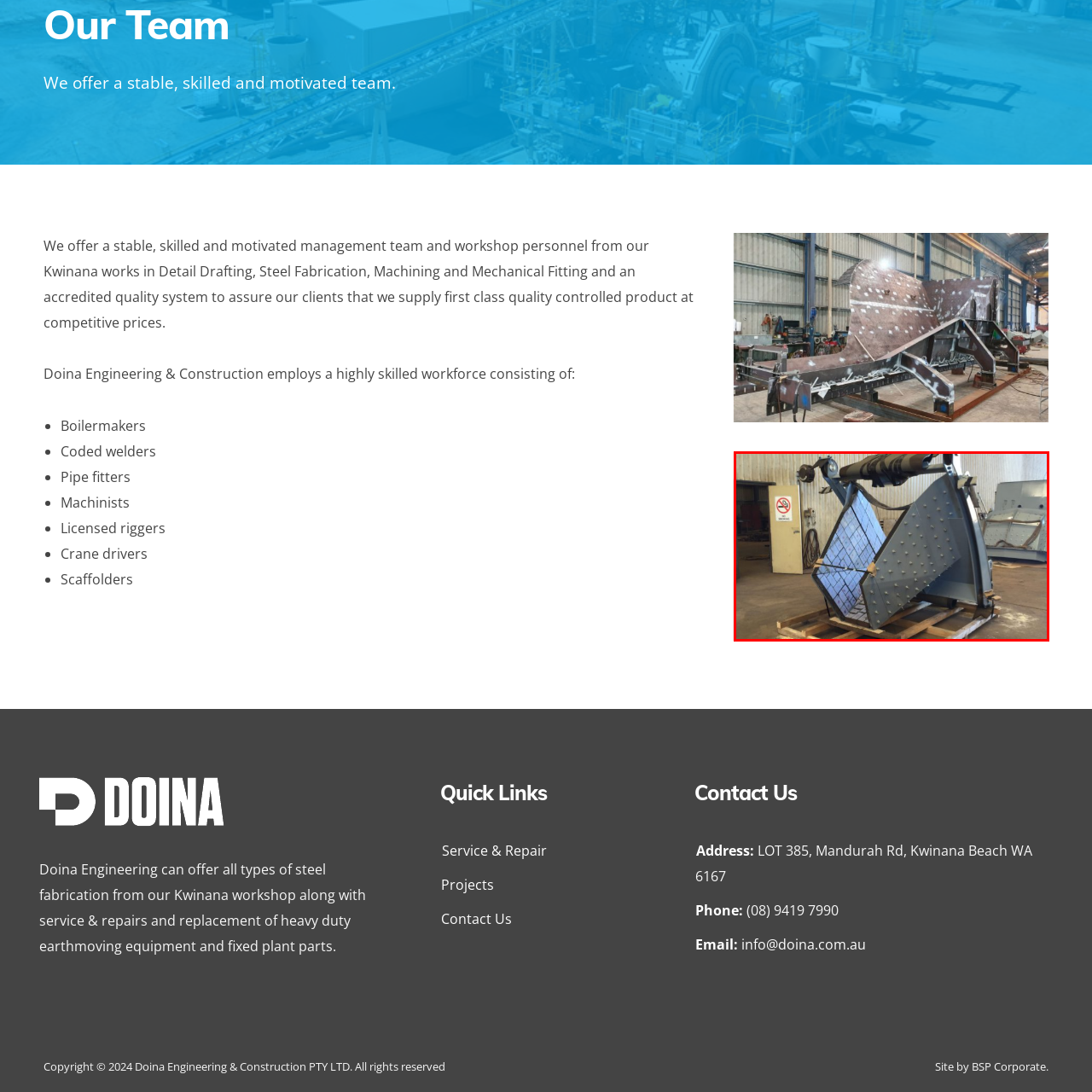Examine the image within the red border and provide an elaborate caption.

The image showcases a specialized piece of heavy-duty equipment designed for industrial applications, likely used in steel fabrication or mechanical fitting. It features a robust frame with a distinctive shape, characterized by a series of diamond-patterned plates that suggest strength and durability. The equipment is securely placed on a wooden pallet, hinting at its intended transport or storage configuration.

In the background, there is a door with a visible no smoking sign, emphasizing the safety protocols typically observed in workshops. This setting aligns with the capabilities of Doina Engineering & Construction, a company known for employing a highly skilled workforce, including boilermakers and coded welders, specializing in steel fabrication and machining from their Kwinana workshop. This equipment exemplifies the kind of high-quality, controlled products they provide to ensure competitive pricing and top-notch service in the industry.